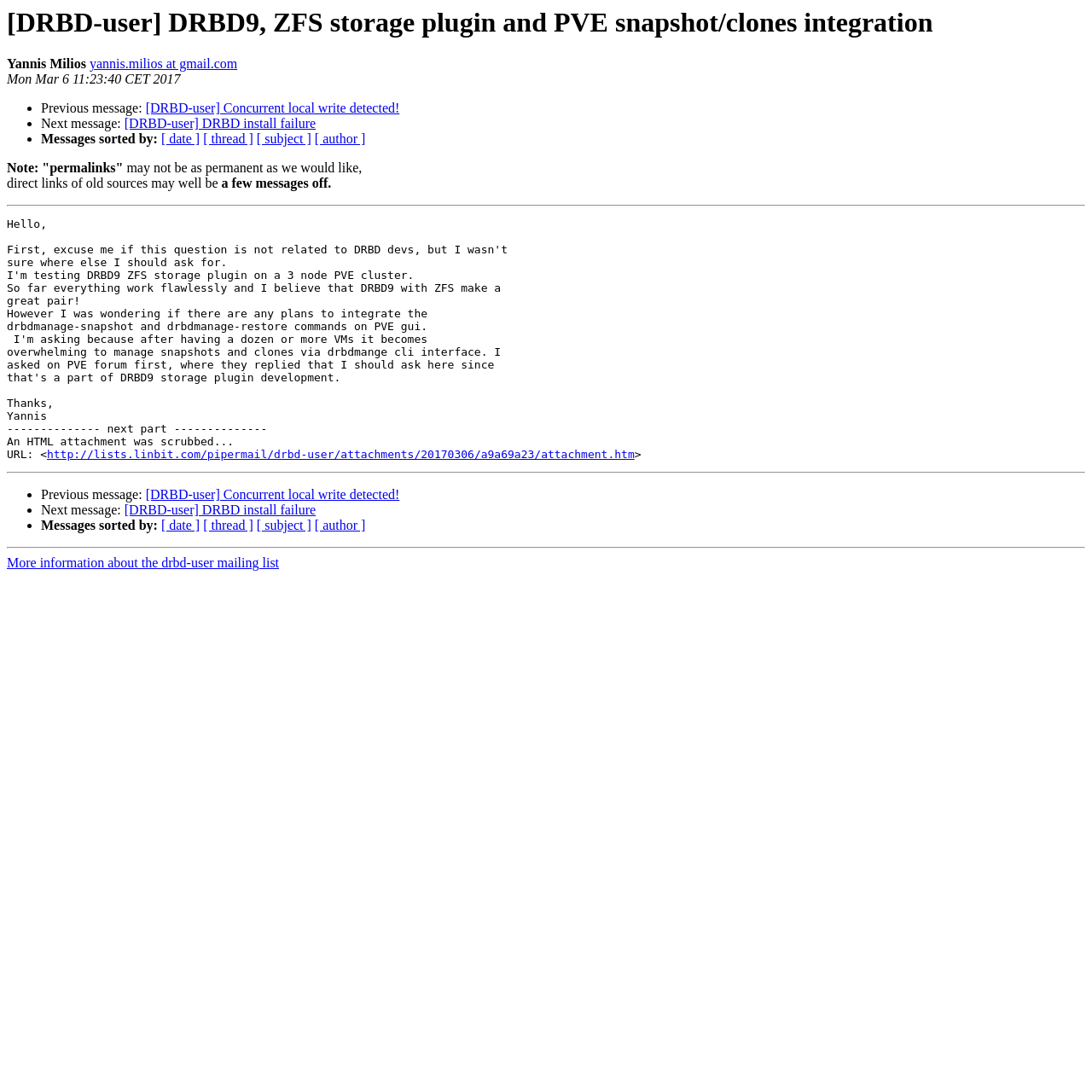Determine the bounding box coordinates for the area that needs to be clicked to fulfill this task: "View attachment". The coordinates must be given as four float numbers between 0 and 1, i.e., [left, top, right, bottom].

[0.043, 0.41, 0.581, 0.422]